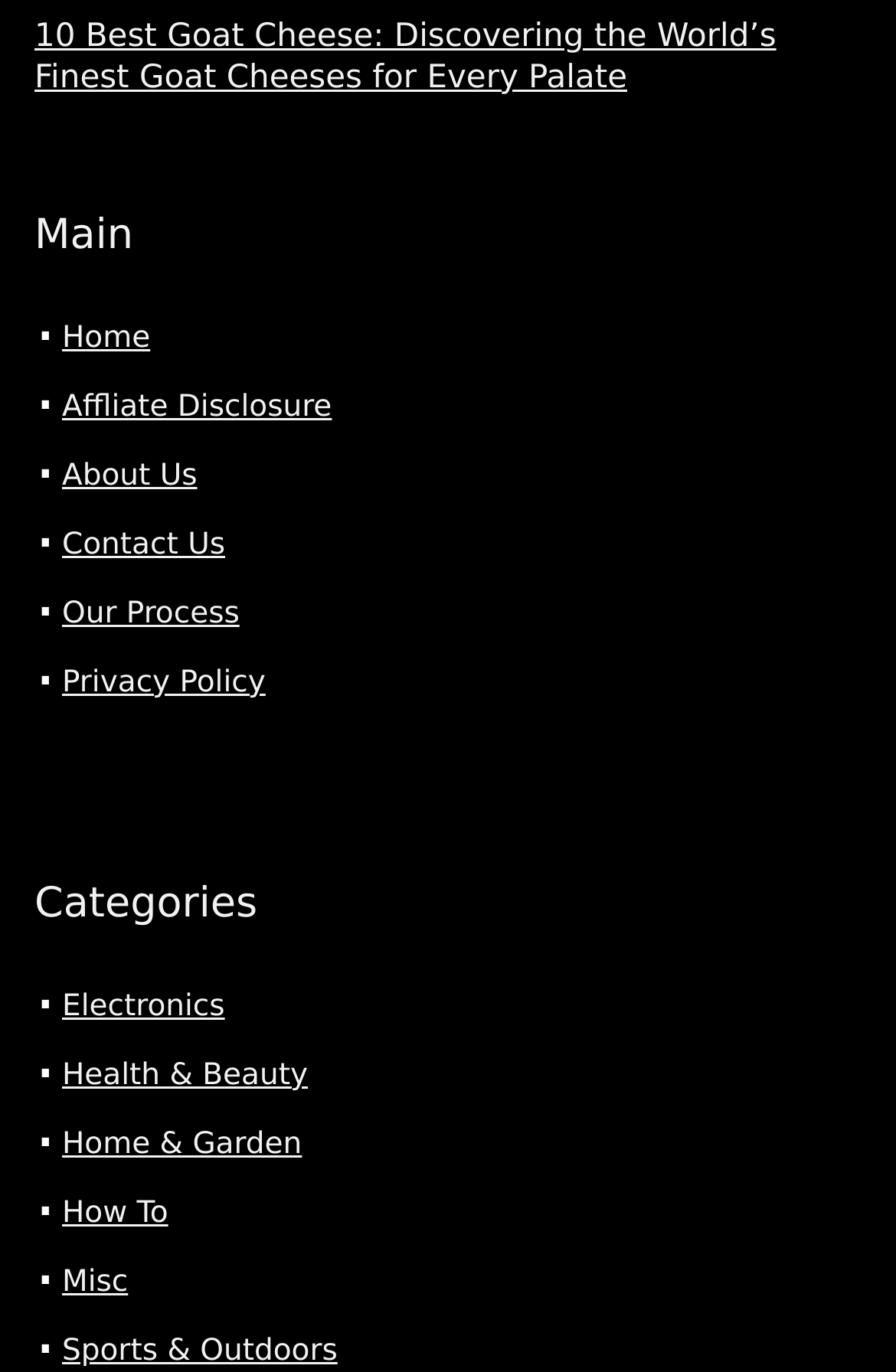Pinpoint the bounding box coordinates of the clickable area necessary to execute the following instruction: "read about the 10 best goat cheeses". The coordinates should be given as four float numbers between 0 and 1, namely [left, top, right, bottom].

[0.038, 0.013, 0.866, 0.07]